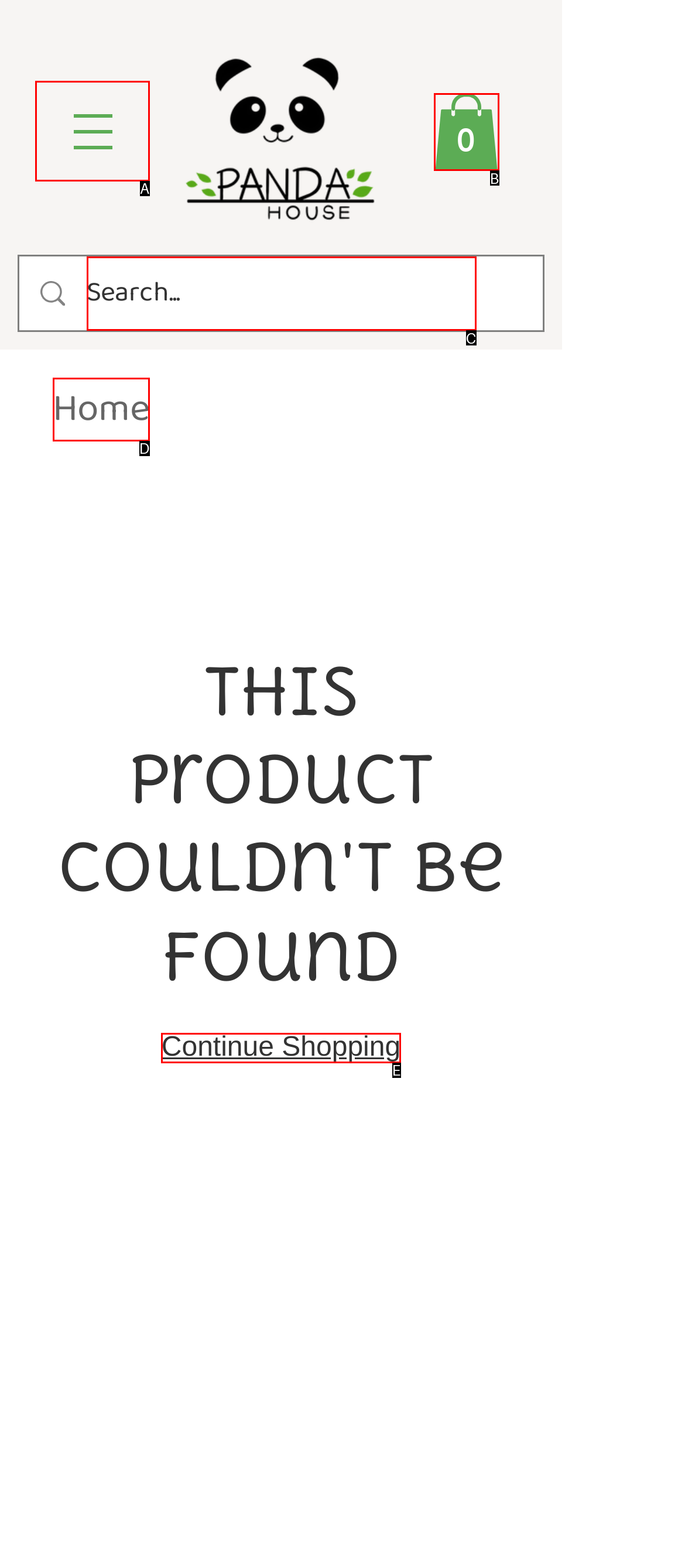Identify the letter of the UI element that corresponds to: 0
Respond with the letter of the option directly.

B